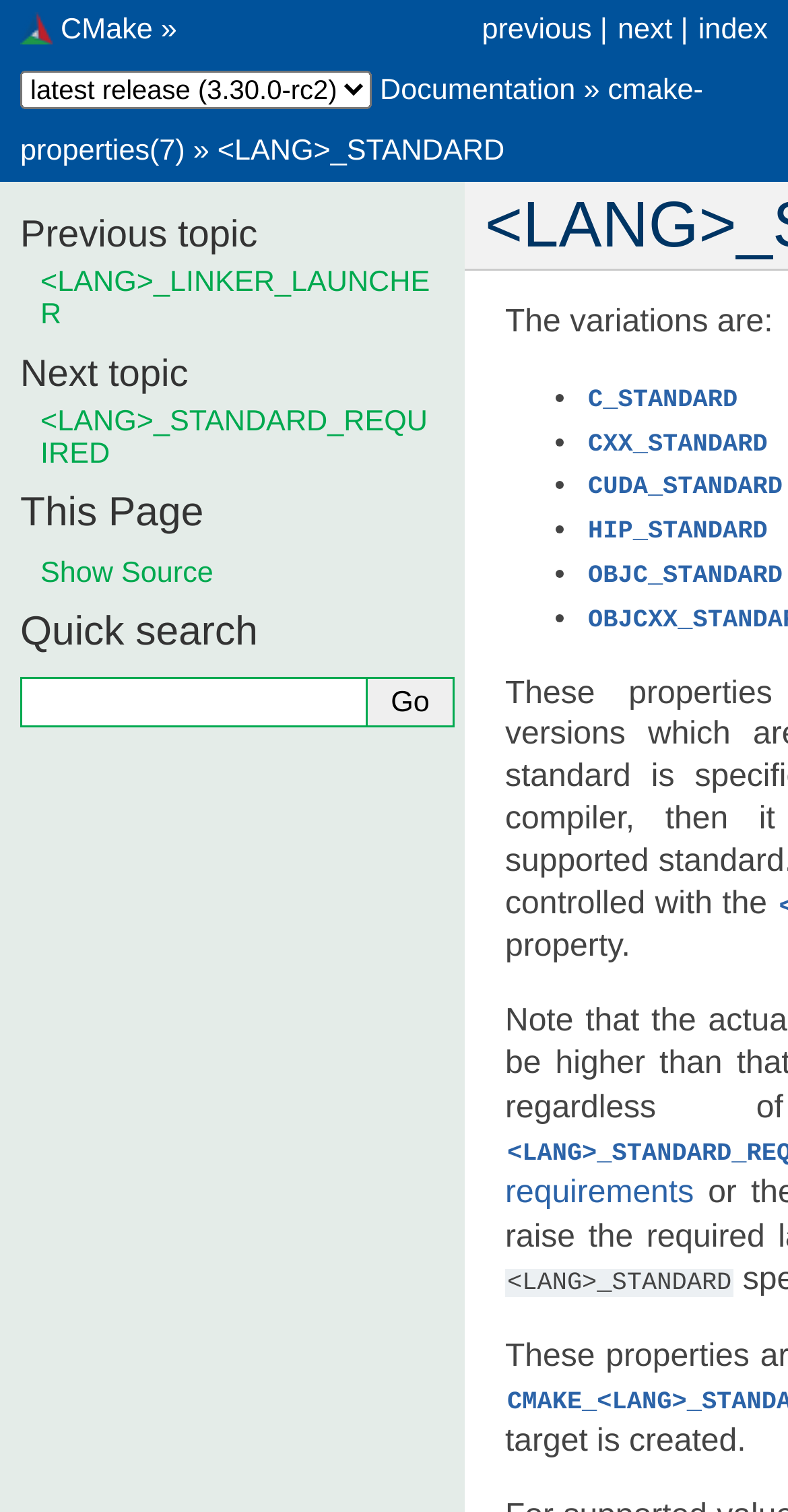Please specify the bounding box coordinates of the element that should be clicked to execute the given instruction: 'view cmake-properties'. Ensure the coordinates are four float numbers between 0 and 1, expressed as [left, top, right, bottom].

[0.026, 0.049, 0.892, 0.111]